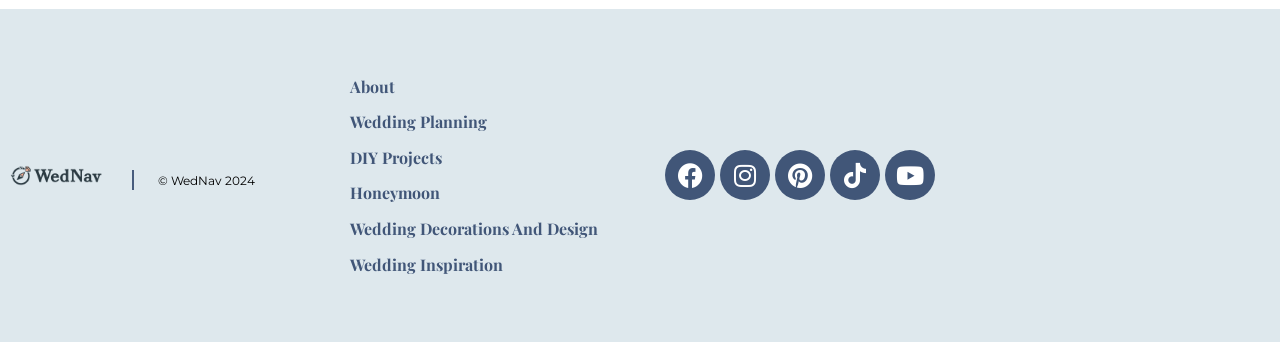Given the description: "Youtube", determine the bounding box coordinates of the UI element. The coordinates should be formatted as four float numbers between 0 and 1, [left, top, right, bottom].

[0.691, 0.439, 0.73, 0.586]